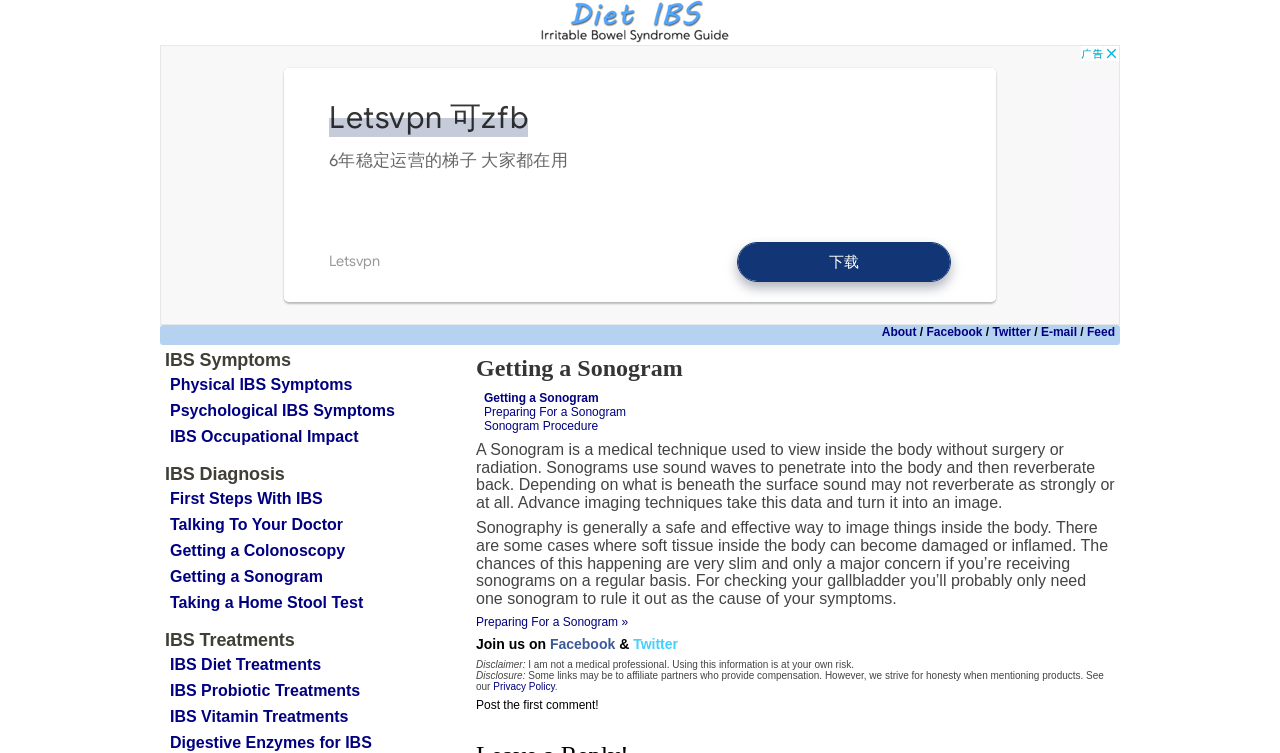Respond to the question below with a single word or phrase:
What is the purpose of getting a sonogram for IBS?

Rule out gallbladder as cause